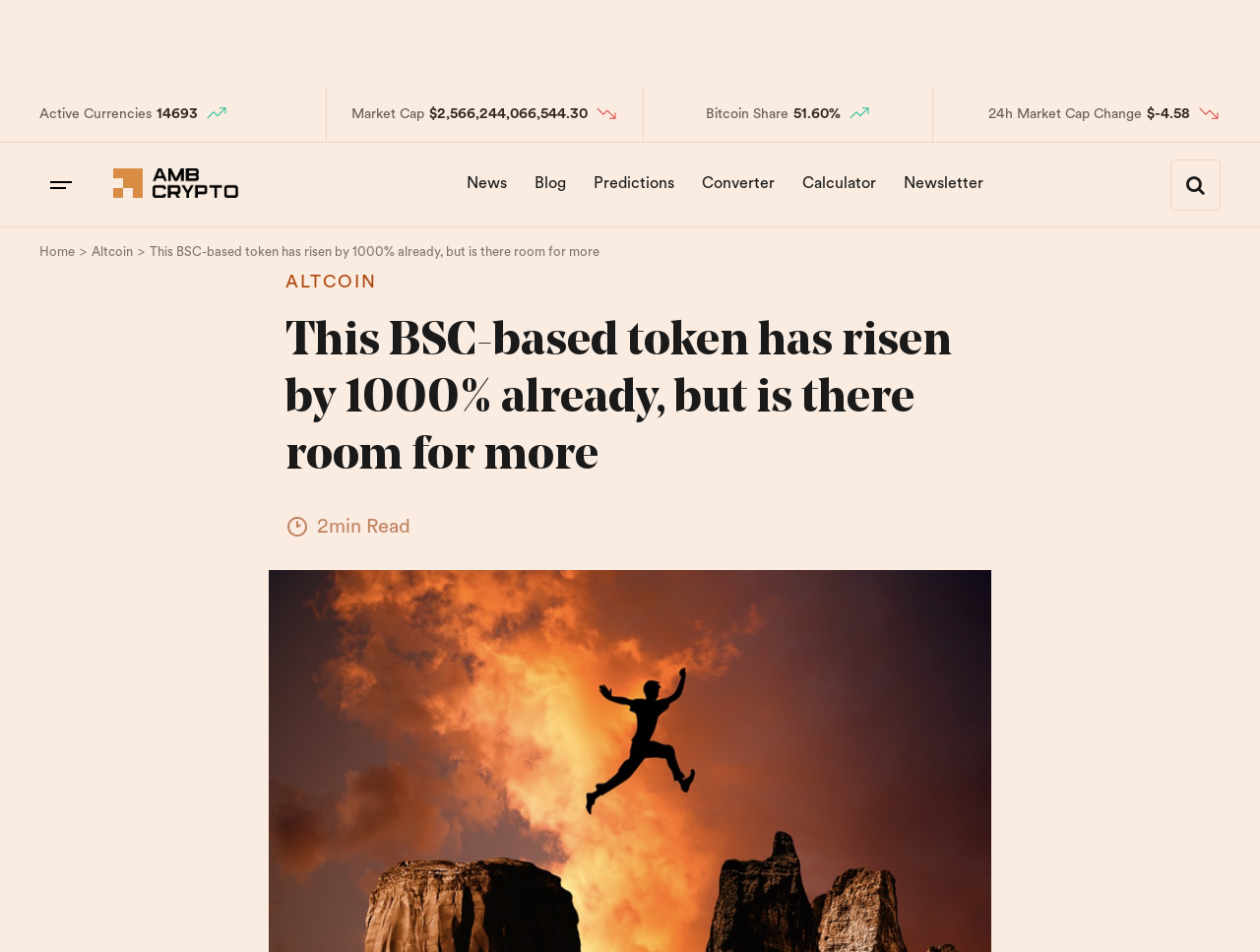Could you determine the bounding box coordinates of the clickable element to complete the instruction: "Click on the AMBCrypto link"? Provide the coordinates as four float numbers between 0 and 1, i.e., [left, top, right, bottom].

[0.09, 0.191, 0.189, 0.212]